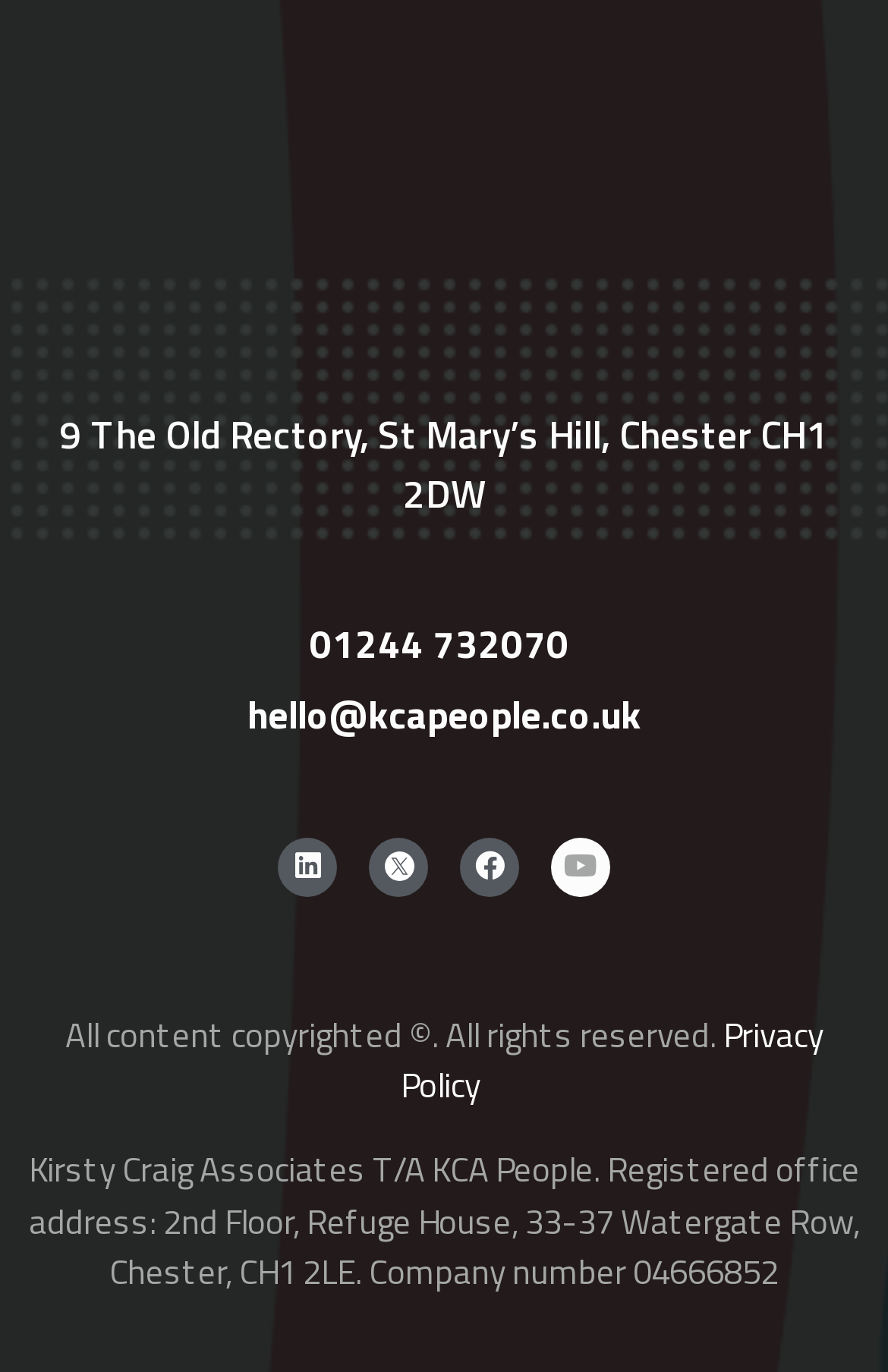Using the given element description, provide the bounding box coordinates (top-left x, top-left y, bottom-right x, bottom-right y) for the corresponding UI element in the screenshot: 01244 732070

[0.349, 0.448, 0.641, 0.491]